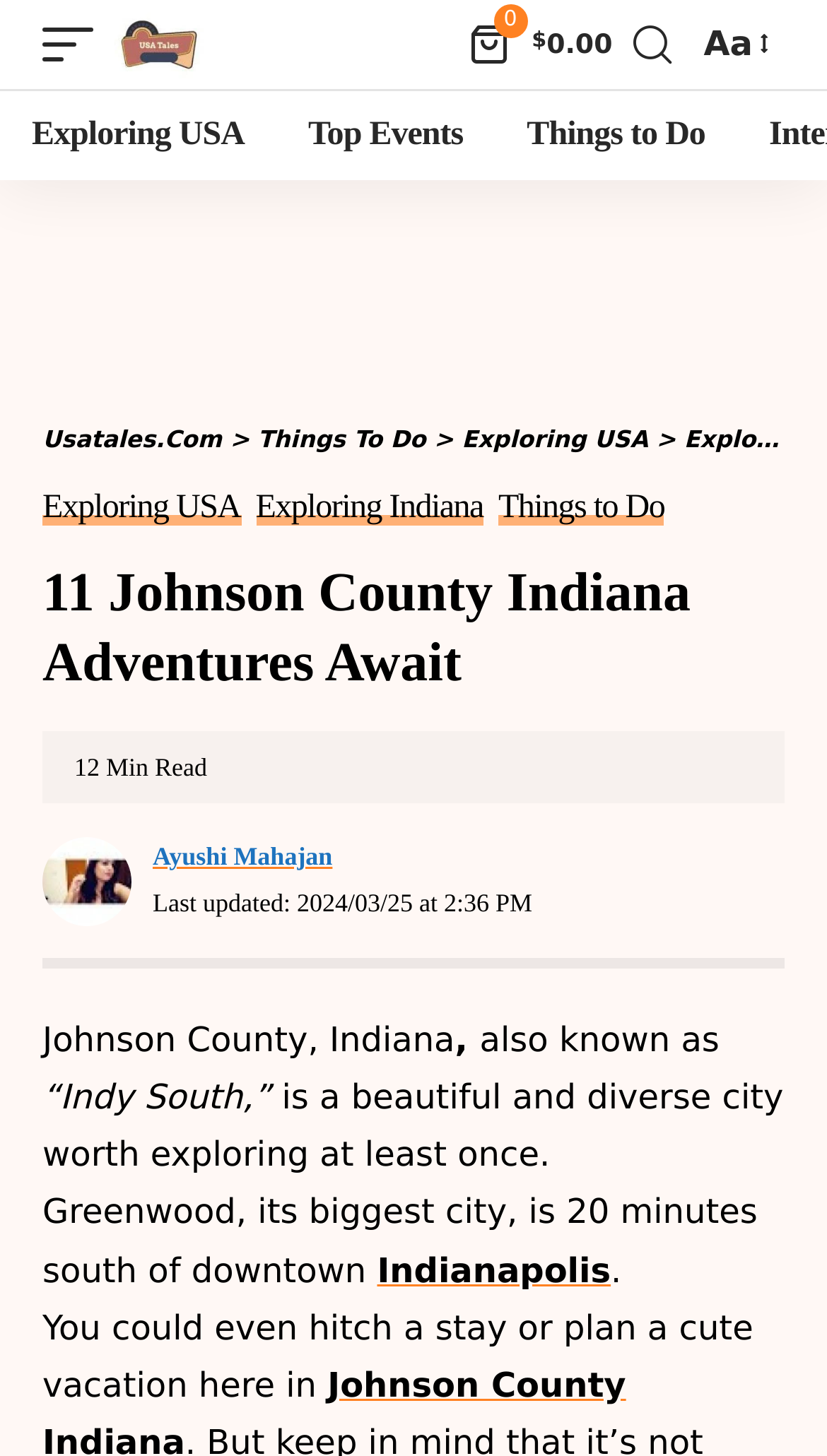What is the last updated time of the article?
Provide a well-explained and detailed answer to the question.

I found the answer by looking at the time element 'Last updated: 2024/03/25 at 2:36 PM' at coordinates [0.185, 0.625, 0.644, 0.646]. This indicates that the article was last updated at 2:36 PM on March 25, 2024.